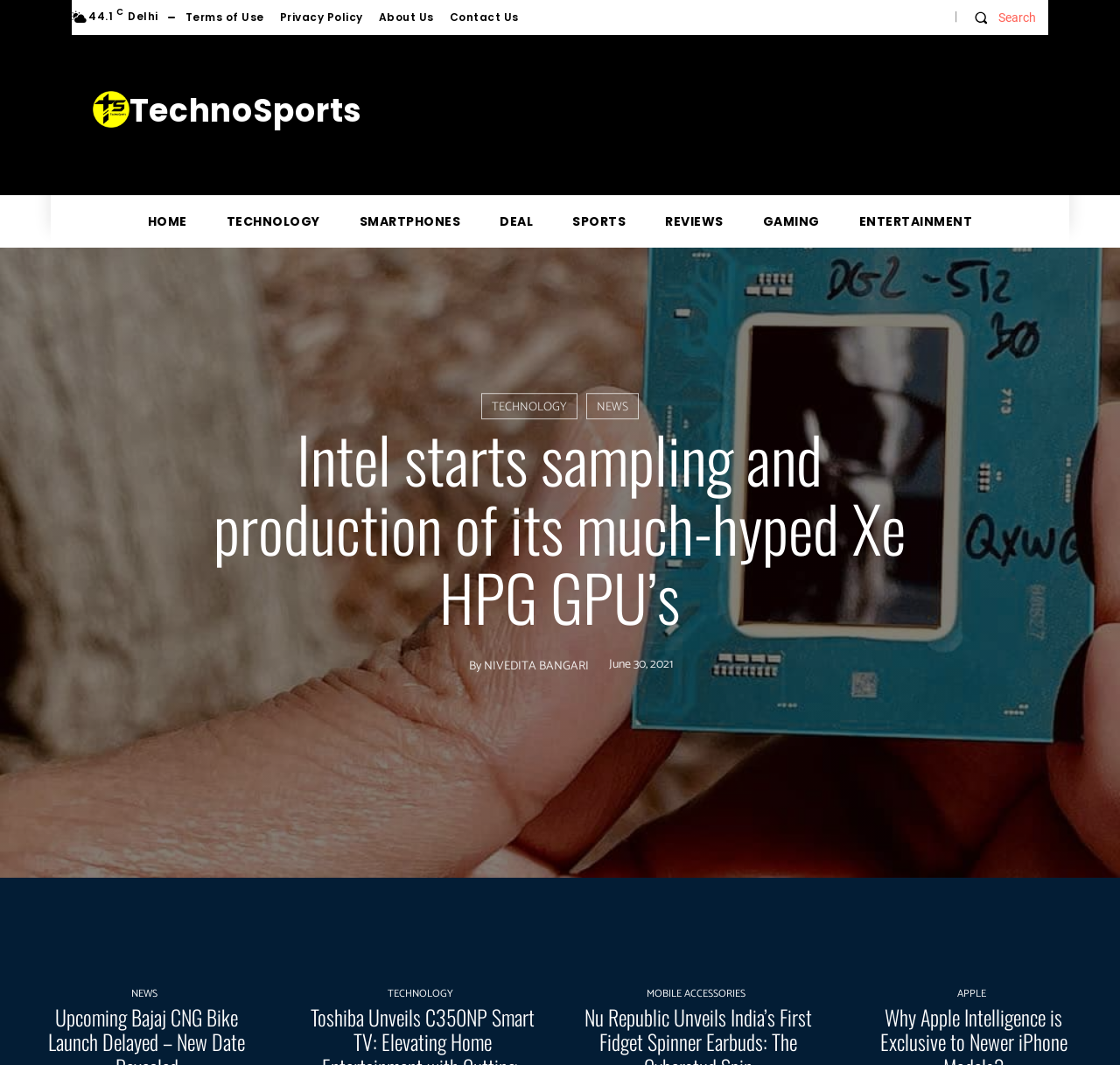Respond with a single word or short phrase to the following question: 
What is the current temperature?

44.1 C